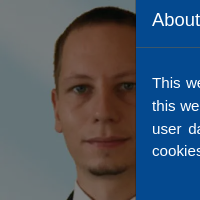Construct a detailed narrative about the image.

The image features a professional-looking individual who appears to be communicating or presenting in a business context. Their expression is focused, suggesting engagement with the audience or topic at hand. The individual is dressed in formal attire, likely indicative of a corporate or professional environment. This image is located adjacent to information about cookies on the website, indicating a context of corporate communication or technology centered around user data management and privacy policies. The overall setting feels formal, aligning with the themes of professionalism and technological advancement associated with the BVG - Public Transport service.